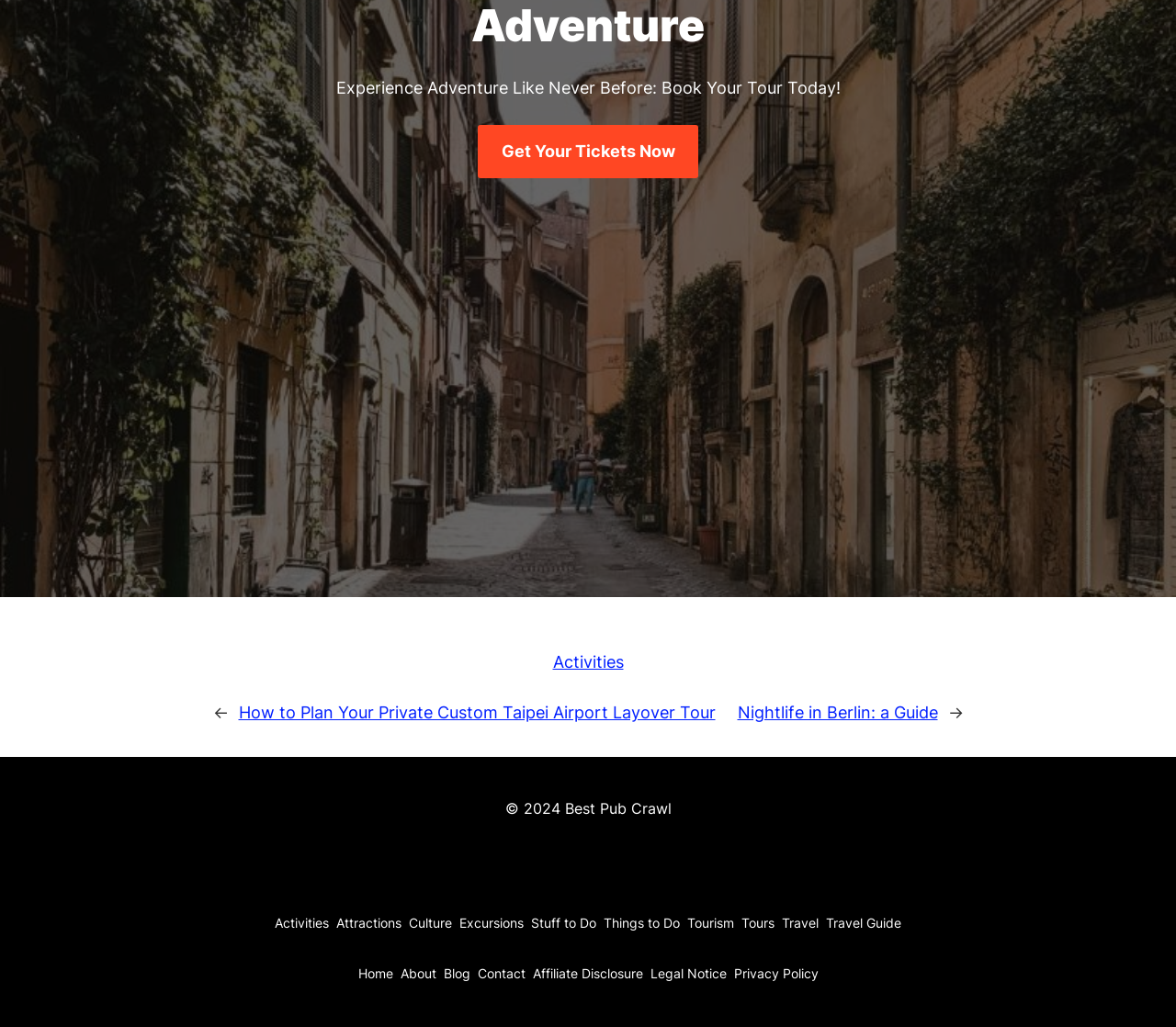Please look at the image and answer the question with a detailed explanation: What is the name of the website?

The name of the website is 'Best Pub Crawl' which is mentioned in the footer section of the webpage, specifically in the copyright text '© 2024 Best Pub Crawl' and also as a link element with a bounding box coordinate of [0.429, 0.821, 0.571, 0.863].